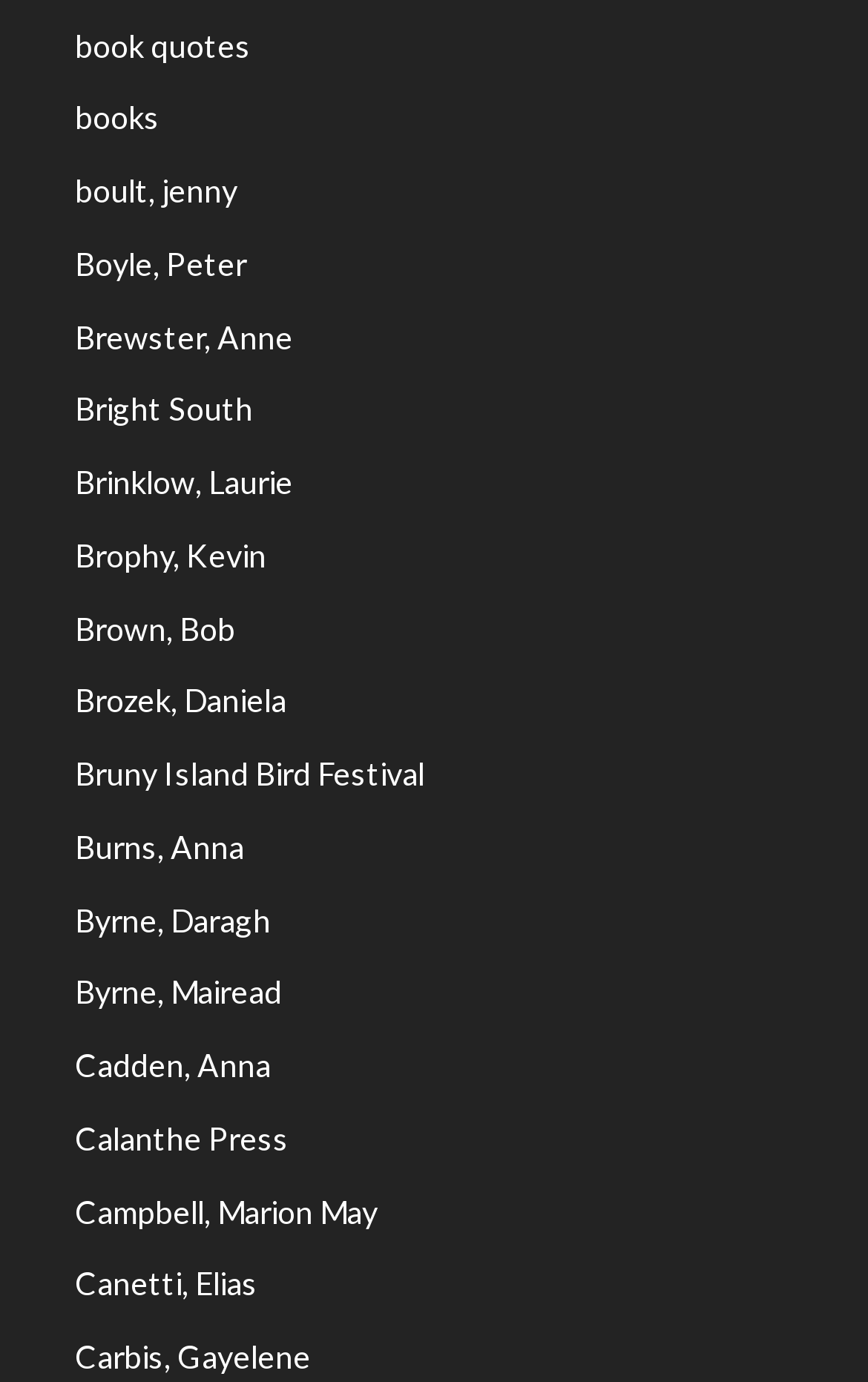Identify the bounding box coordinates necessary to click and complete the given instruction: "View Facebook page".

None